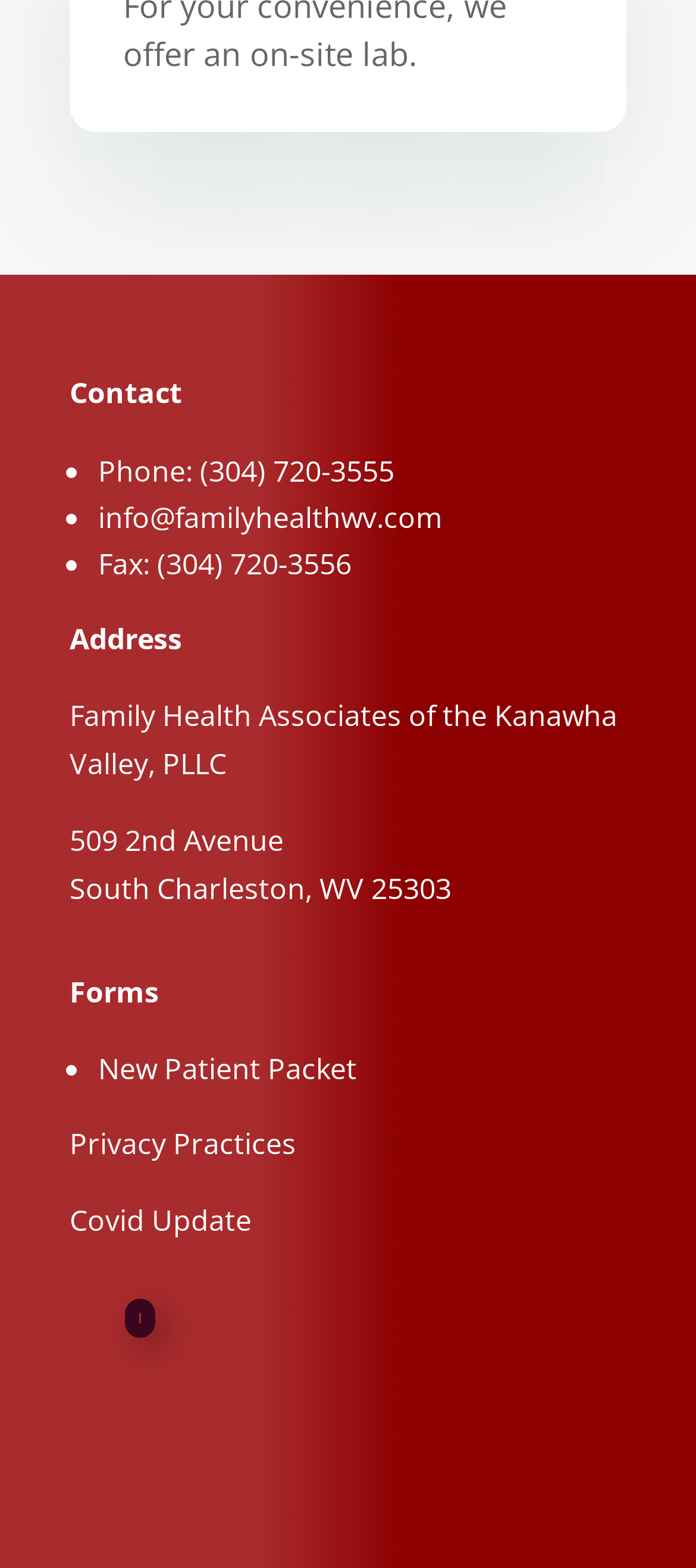Use a single word or phrase to answer the question:
What is the fax number of Family Health Associates?

(304) 720-3556